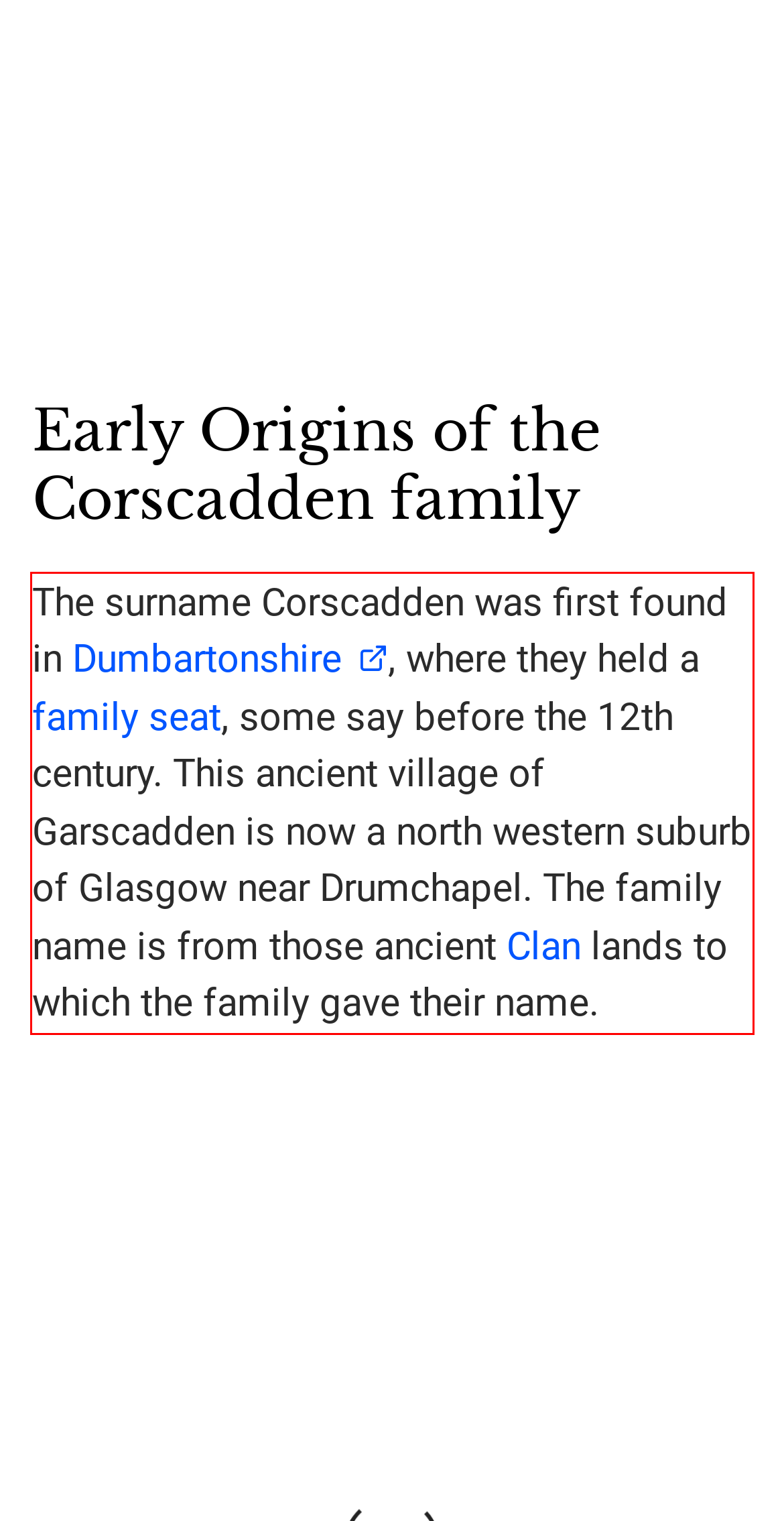Please identify the text within the red rectangular bounding box in the provided webpage screenshot.

The surname Corscadden was first found in Dumbartonshire, where they held a family seat, some say before the 12th century. This ancient village of Garscadden is now a north western suburb of Glasgow near Drumchapel. The family name is from those ancient Clan lands to which the family gave their name.